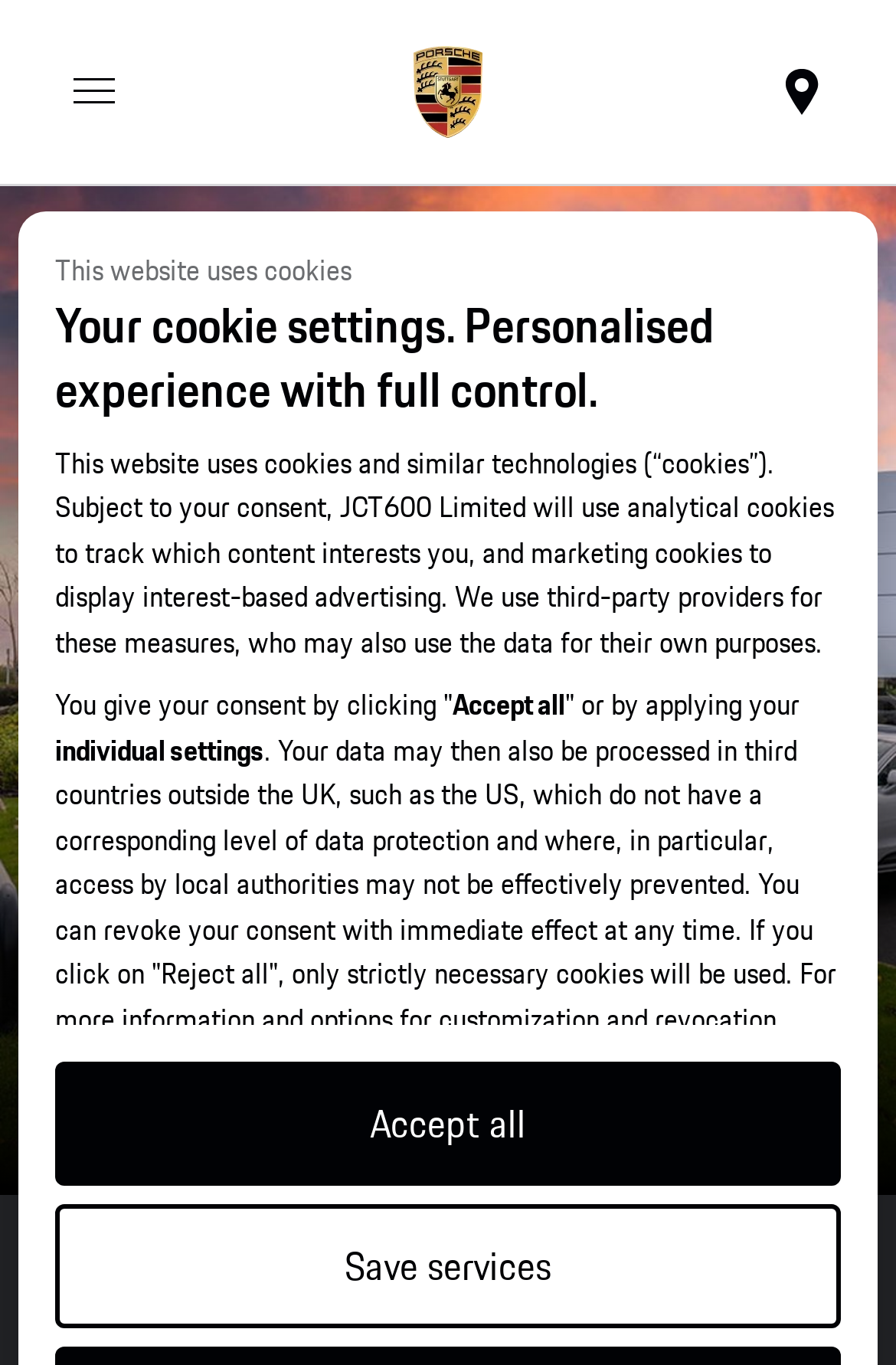What is the default cookie setting?
Answer the question in as much detail as possible.

The checkbox for 'Strictly Necessary' cookies is disabled and checked by default, indicating that these cookies will be used regardless of the user's consent.